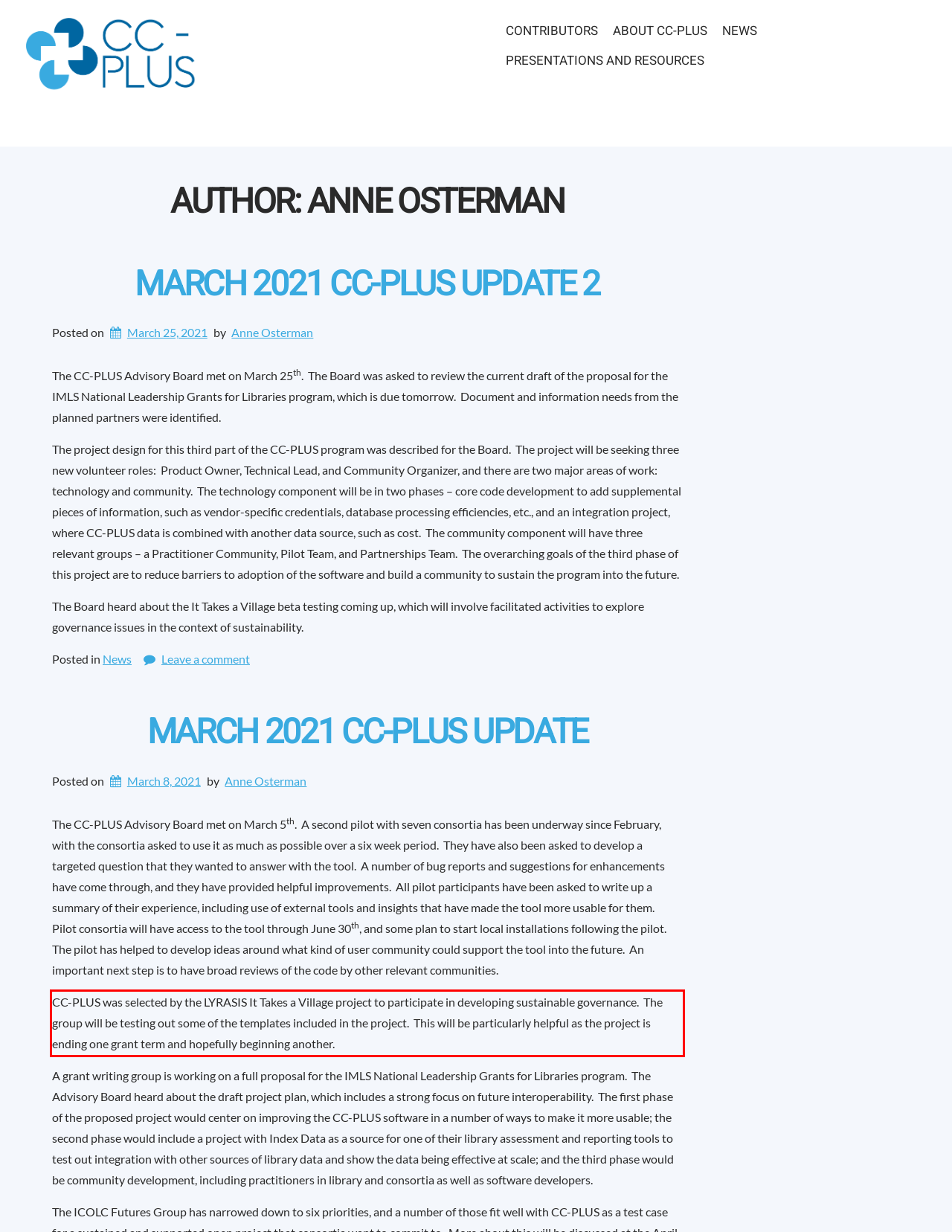Examine the screenshot of the webpage, locate the red bounding box, and generate the text contained within it.

CC-PLUS was selected by the LYRASIS It Takes a Village project to participate in developing sustainable governance. The group will be testing out some of the templates included in the project. This will be particularly helpful as the project is ending one grant term and hopefully beginning another.